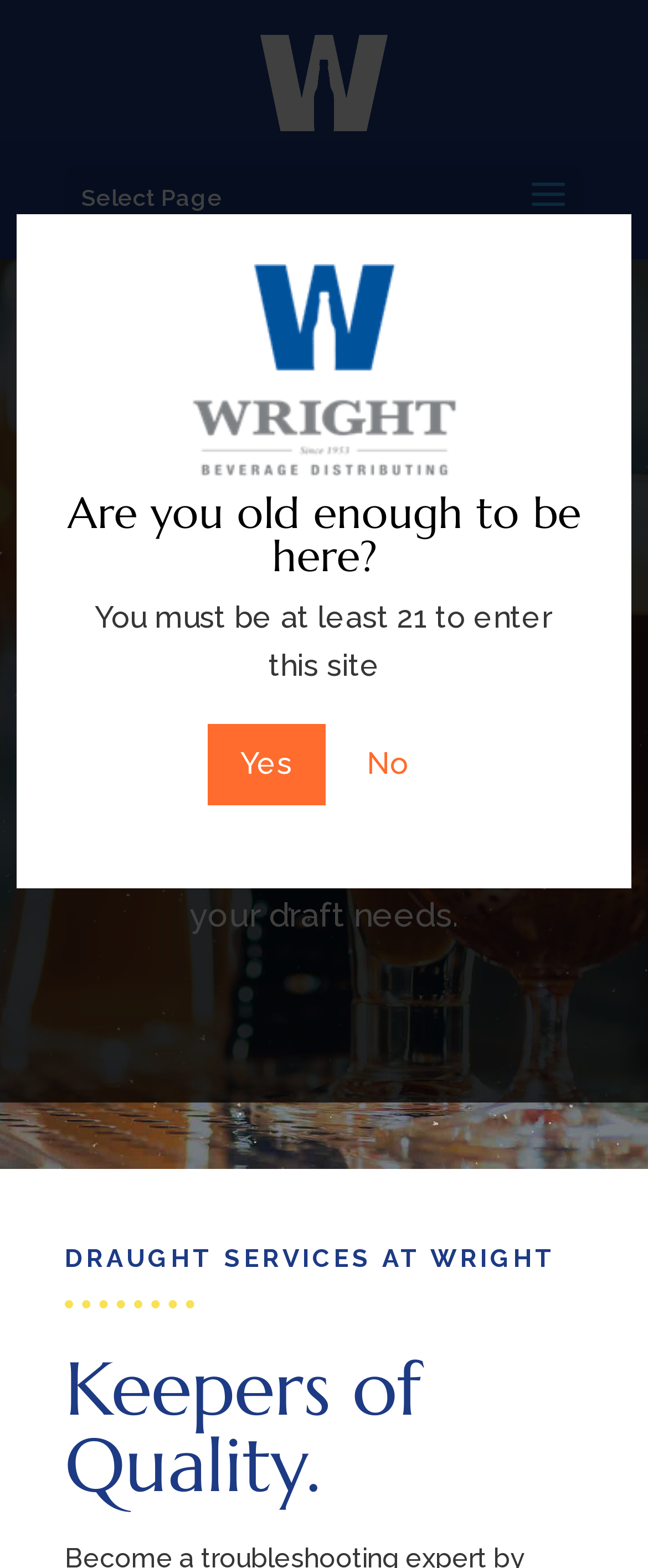Can you identify and provide the main heading of the webpage?

Draught Tech Services